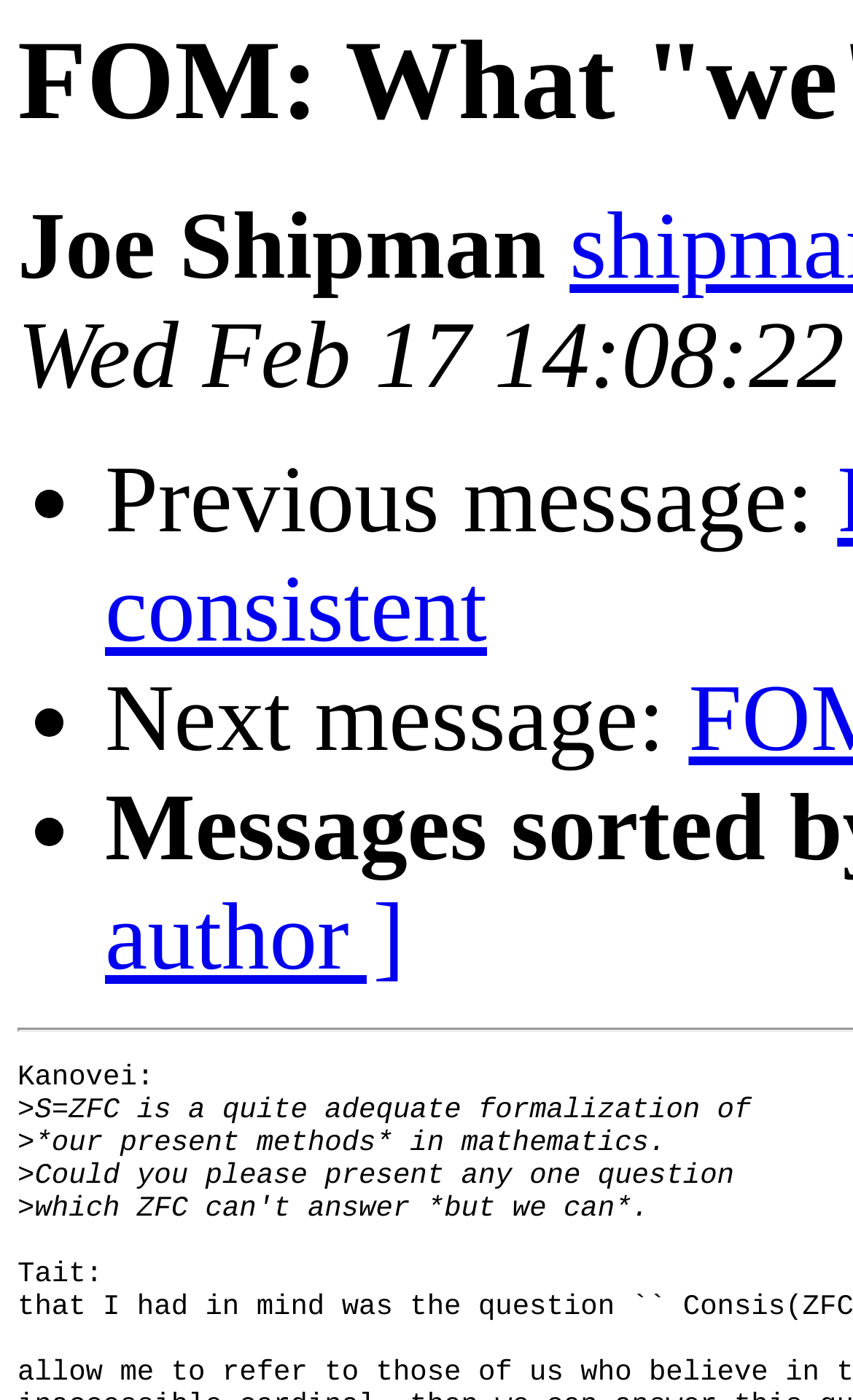What is Kanovei asking for?
Provide a detailed answer to the question, using the image to inform your response.

Kanovei is asking for a question to be presented, as indicated by the StaticText element with the text 'Could you please present any one question...'. This suggests that Kanovei is requesting someone to ask a question.